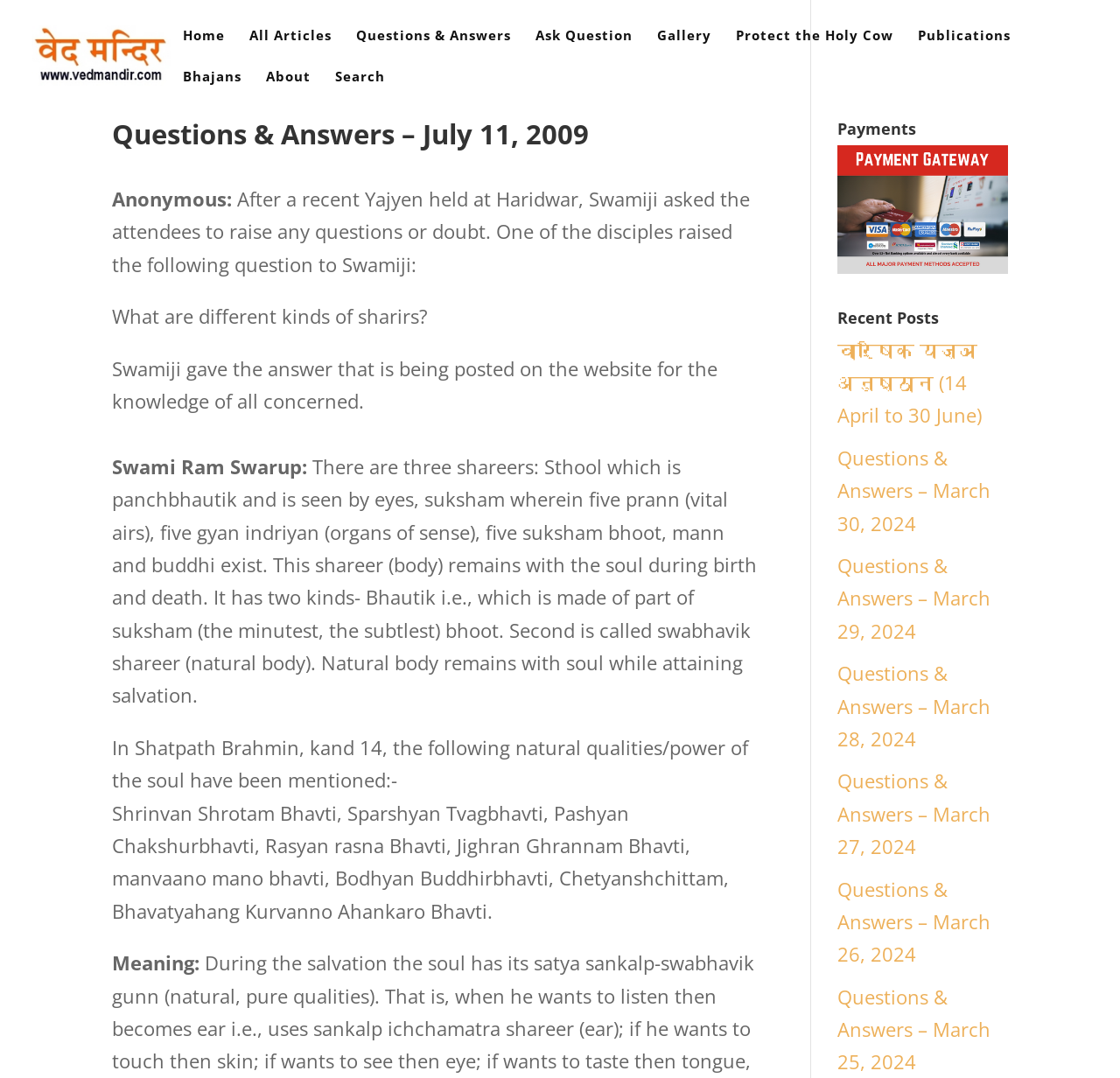Please answer the following question using a single word or phrase: How many types of sharirs are mentioned?

Three